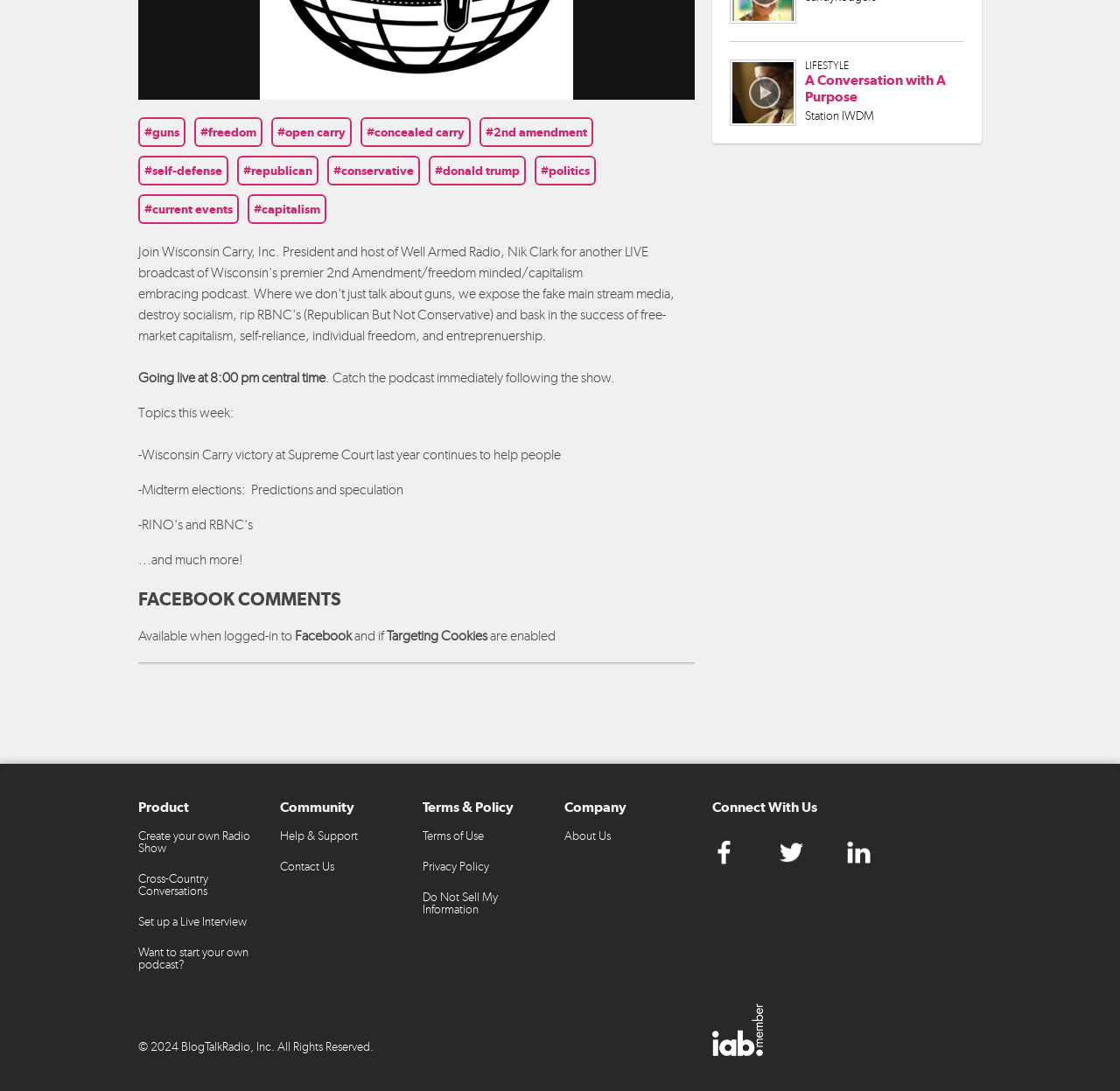Determine the bounding box for the described HTML element: "Do Not Sell My Information". Ensure the coordinates are four float numbers between 0 and 1 in the format [left, top, right, bottom].

[0.377, 0.811, 0.493, 0.845]